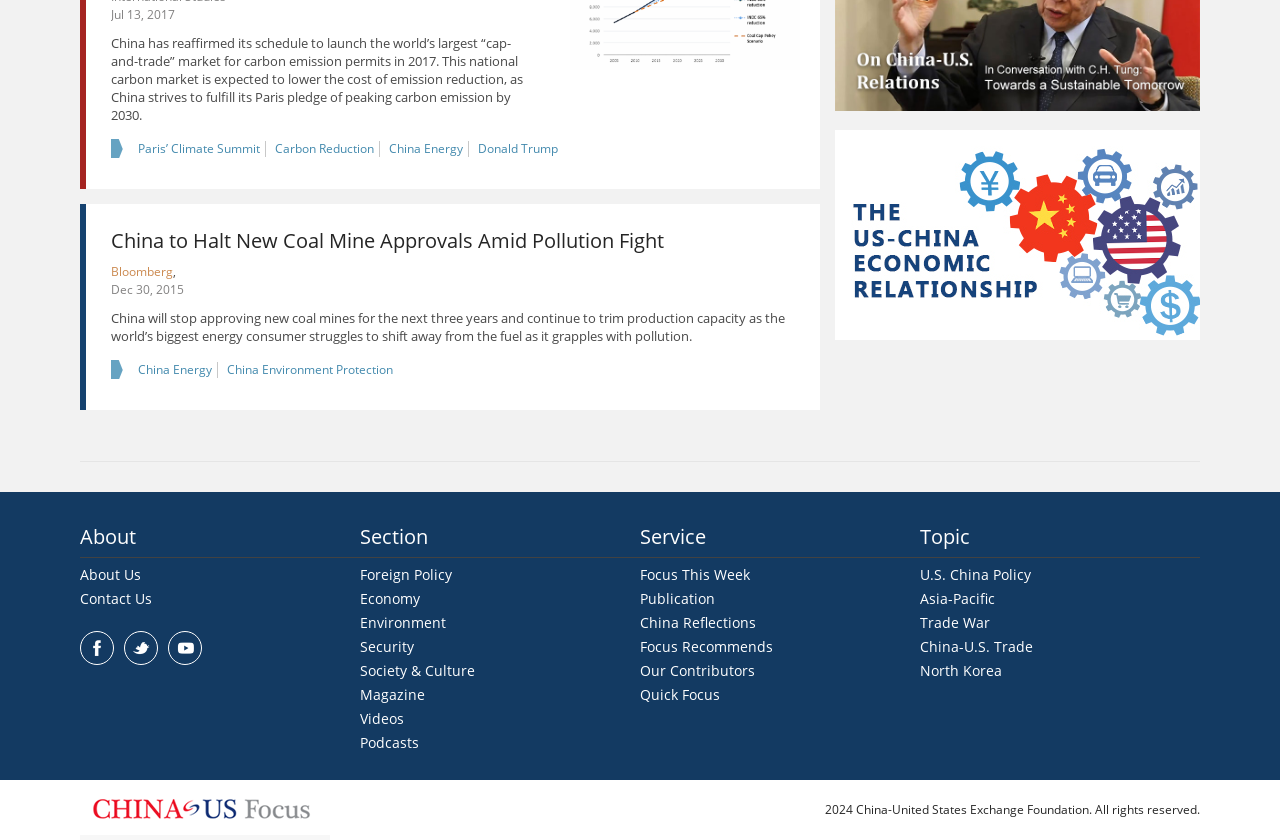Using the provided element description: "Society & Culture", identify the bounding box coordinates. The coordinates should be four floats between 0 and 1 in the order [left, top, right, bottom].

[0.281, 0.786, 0.371, 0.809]